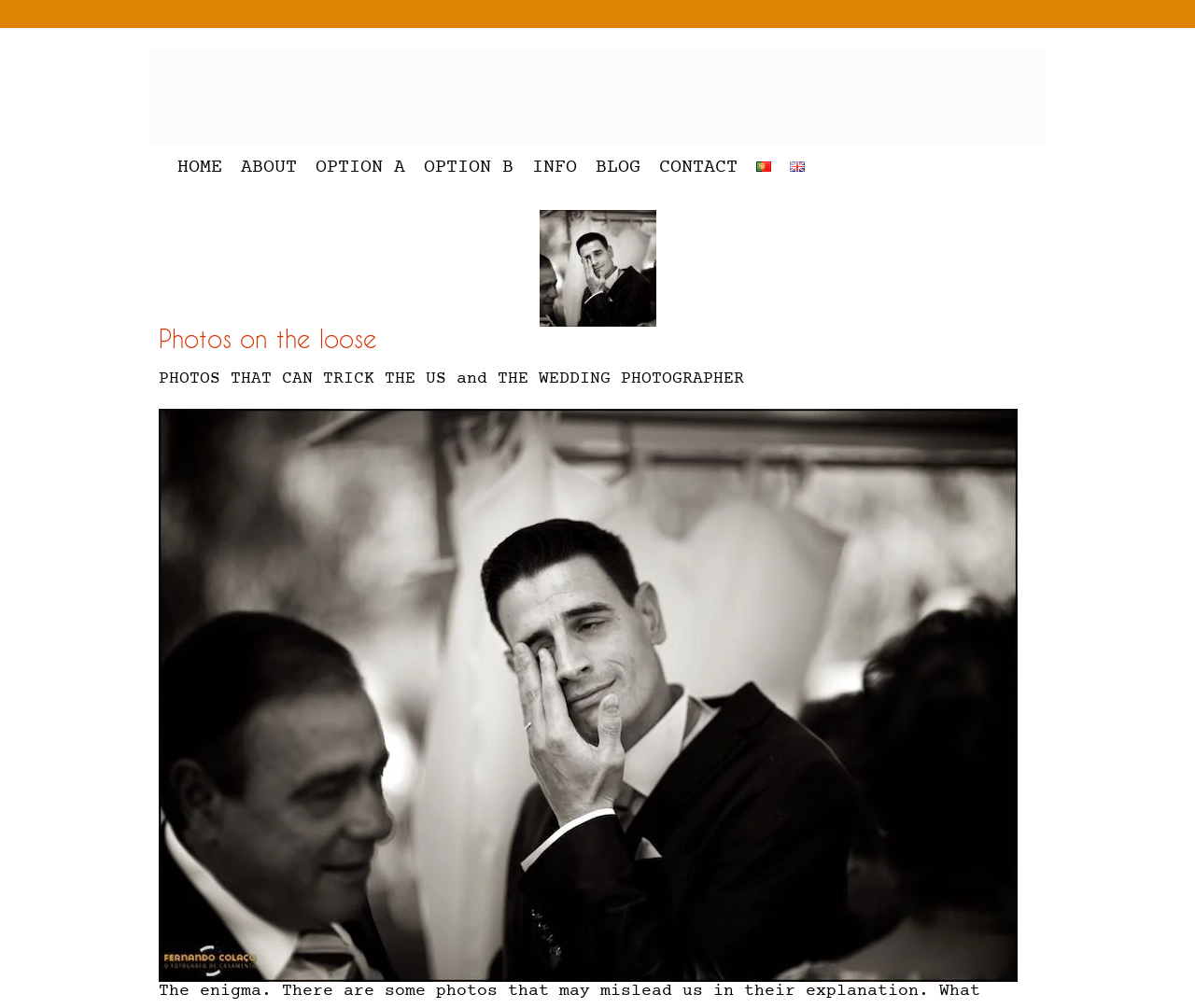Pinpoint the bounding box coordinates of the clickable element needed to complete the instruction: "Click Read more". The coordinates should be provided as four float numbers between 0 and 1: [left, top, right, bottom].

[0.0, 0.003, 0.079, 0.019]